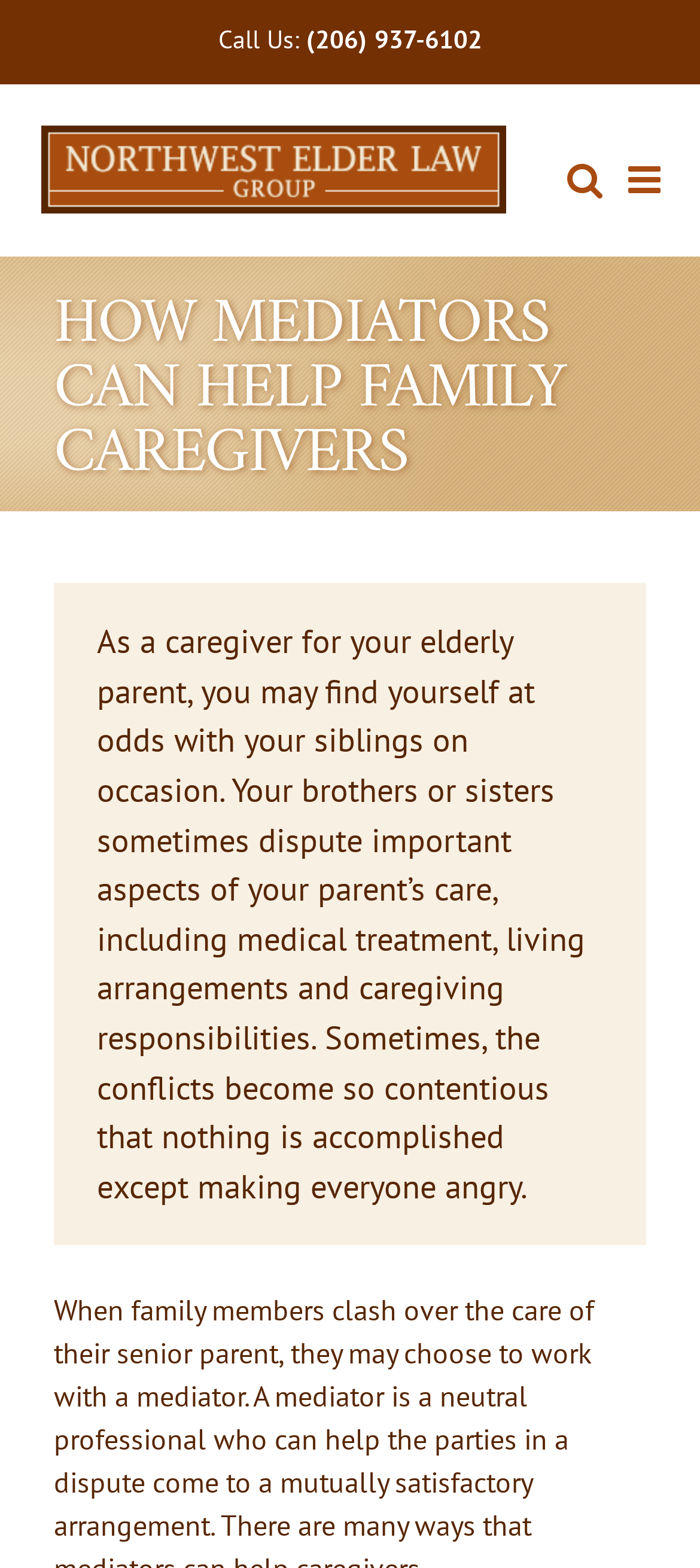What is the phone number to call?
Could you give a comprehensive explanation in response to this question?

I found the phone number by looking at the top section of the webpage, where it says 'Call Us:' followed by the phone number '(206) 937-6102'.